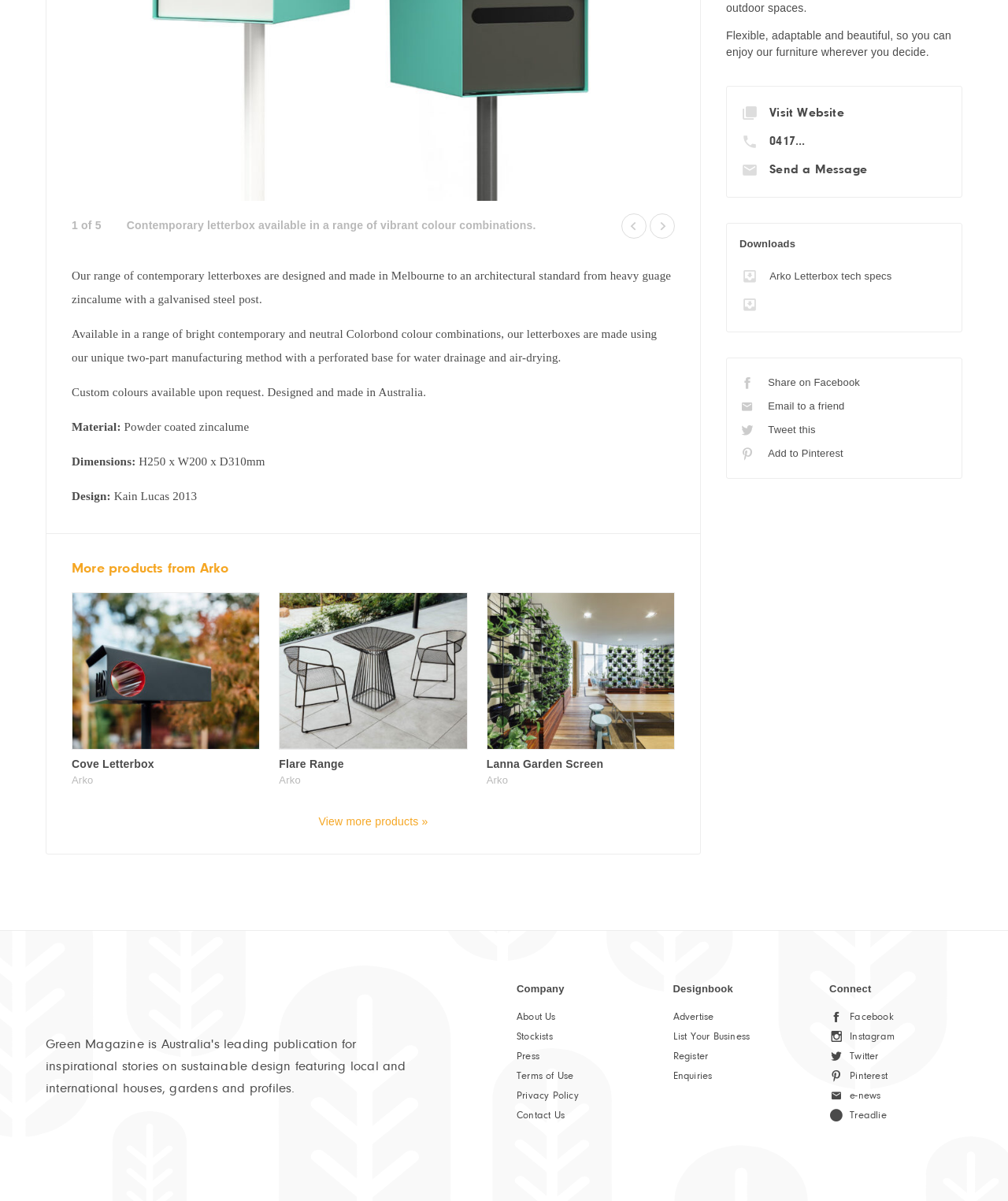Given the element description, predict the bounding box coordinates in the format (top-left x, top-left y, bottom-right x, bottom-right y). Make sure all values are between 0 and 1. Here is the element description: Cove Letterbox

[0.071, 0.631, 0.153, 0.641]